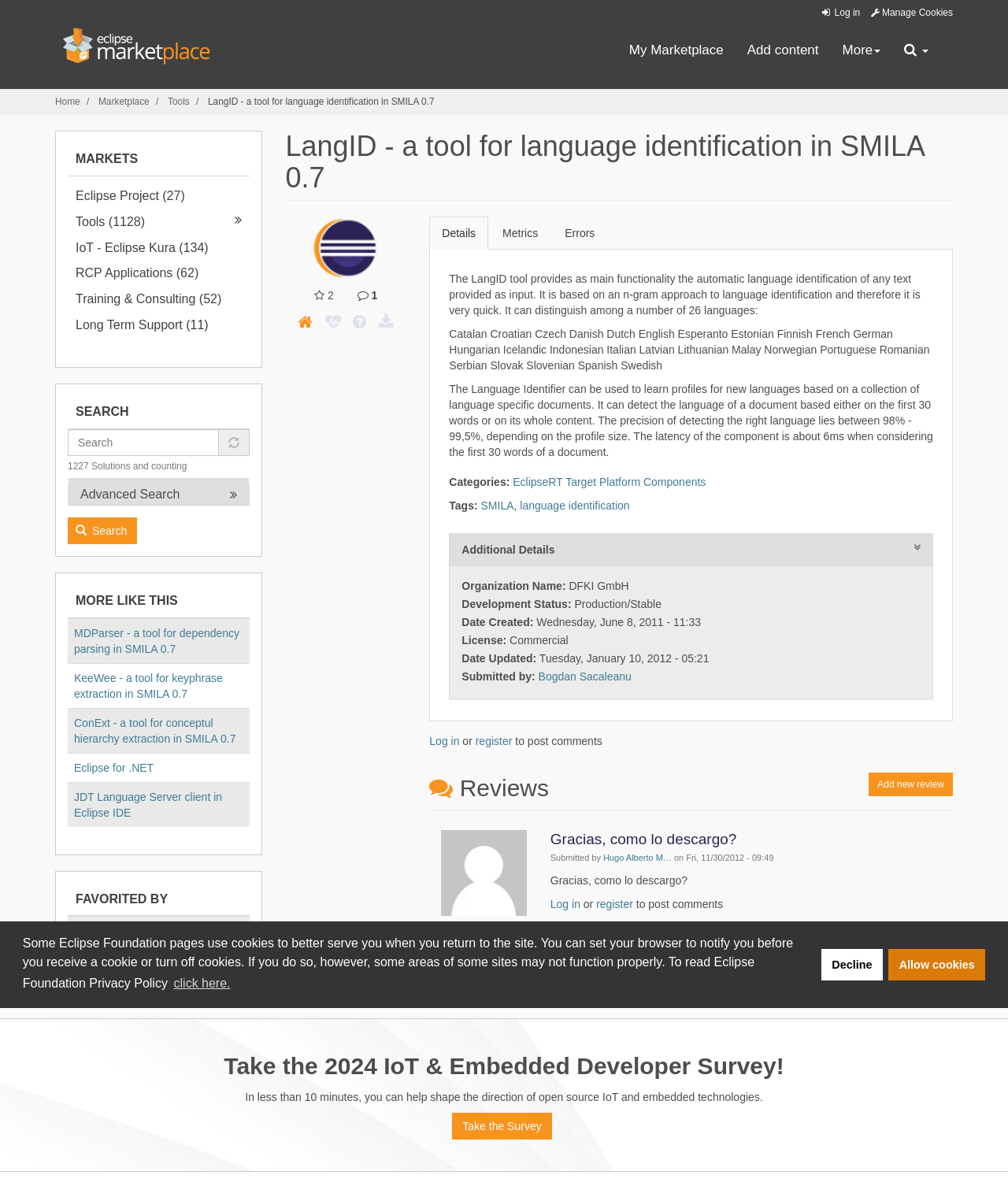What is the precision of LangID in detecting the right language?
Using the image, provide a detailed and thorough answer to the question.

The webpage states that the precision of detecting the right language lies between 98% and 99.5%, depending on the profile size.